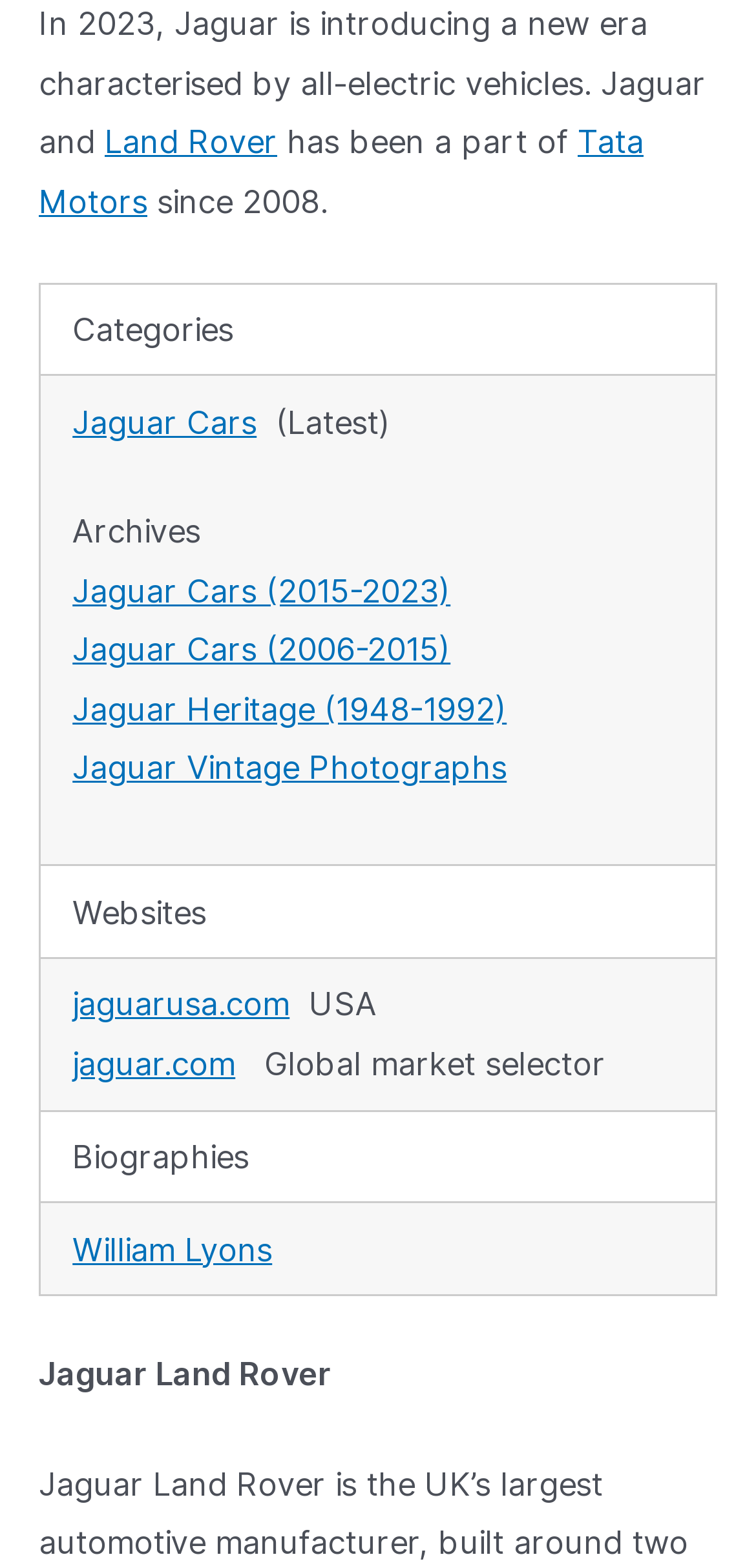Based on the description "Traditional Legends", find the bounding box of the specified UI element.

None